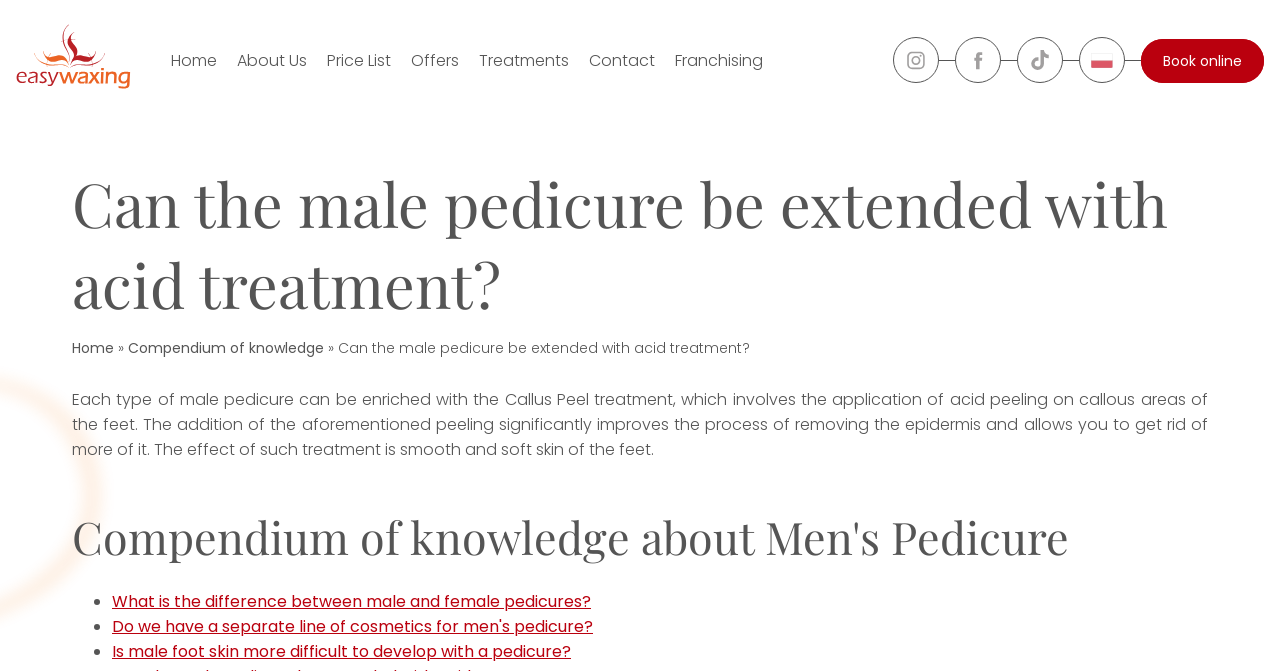Bounding box coordinates must be specified in the format (top-left x, top-left y, bottom-right x, bottom-right y). All values should be floating point numbers between 0 and 1. What are the bounding box coordinates of the UI element described as: Ear piercing with Blomdahl

[0.816, 0.506, 0.976, 0.541]